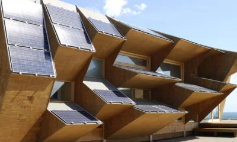Please give a one-word or short phrase response to the following question: 
What is the color of the sky in the background?

Blue